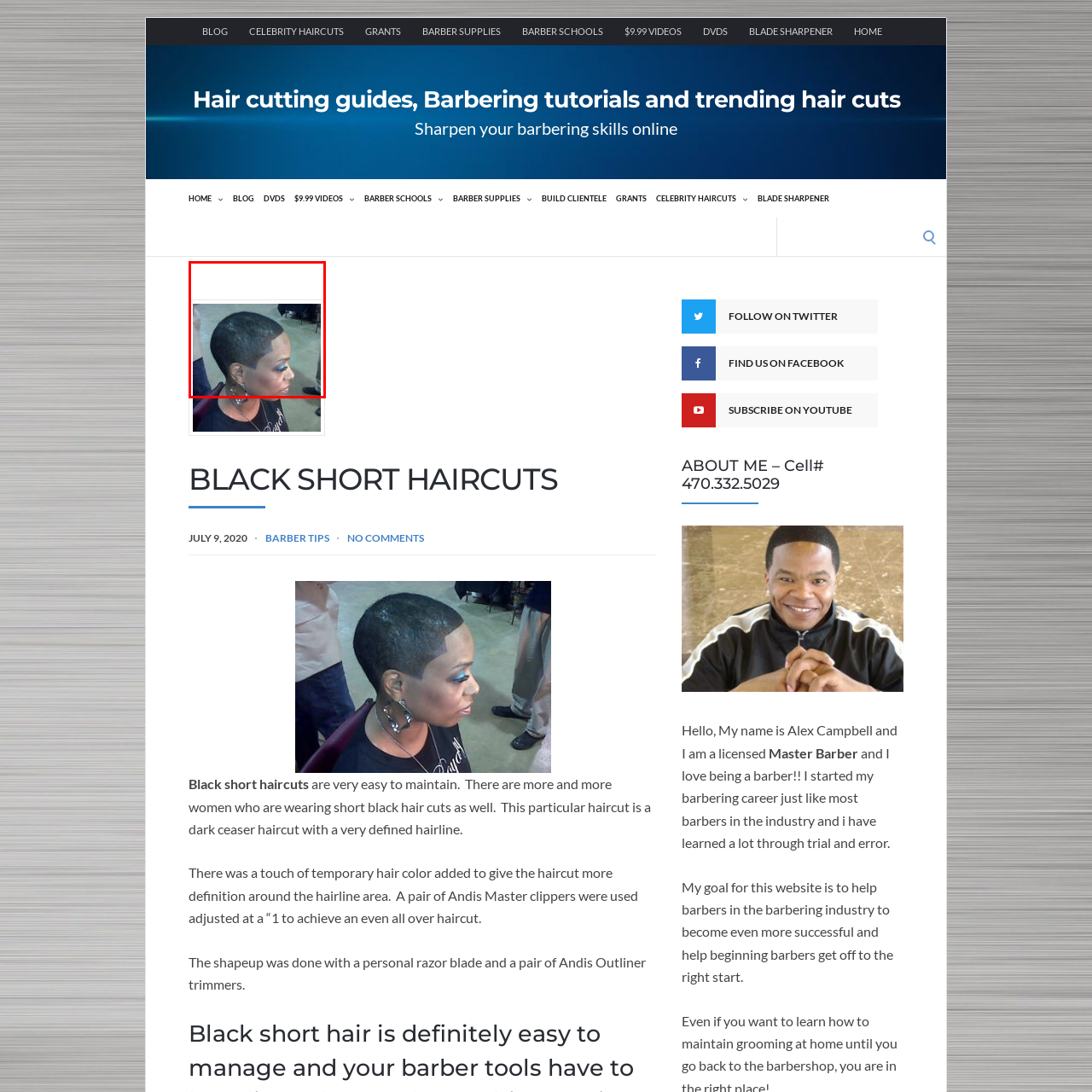Is the haircut high-maintenance?
Inspect the image enclosed in the red bounding box and provide a thorough answer based on the information you see.

The caption notes that this particular haircut is 'noted for its ease of maintenance', which implies that it is a low-maintenance hairstyle, rather than a high-maintenance one.